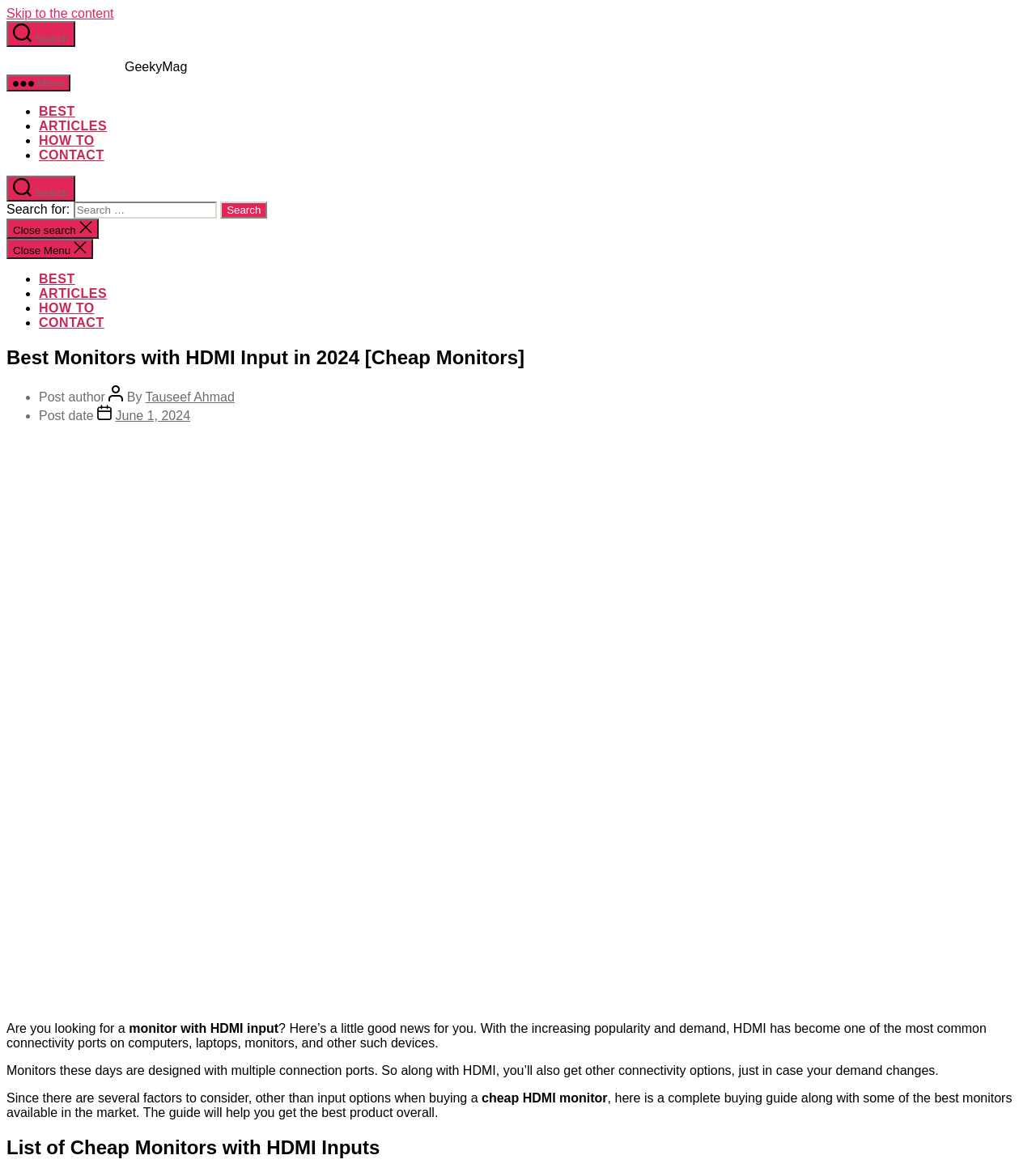What is the purpose of the article? Look at the image and give a one-word or short phrase answer.

To provide a buying guide for monitors with HDMI input